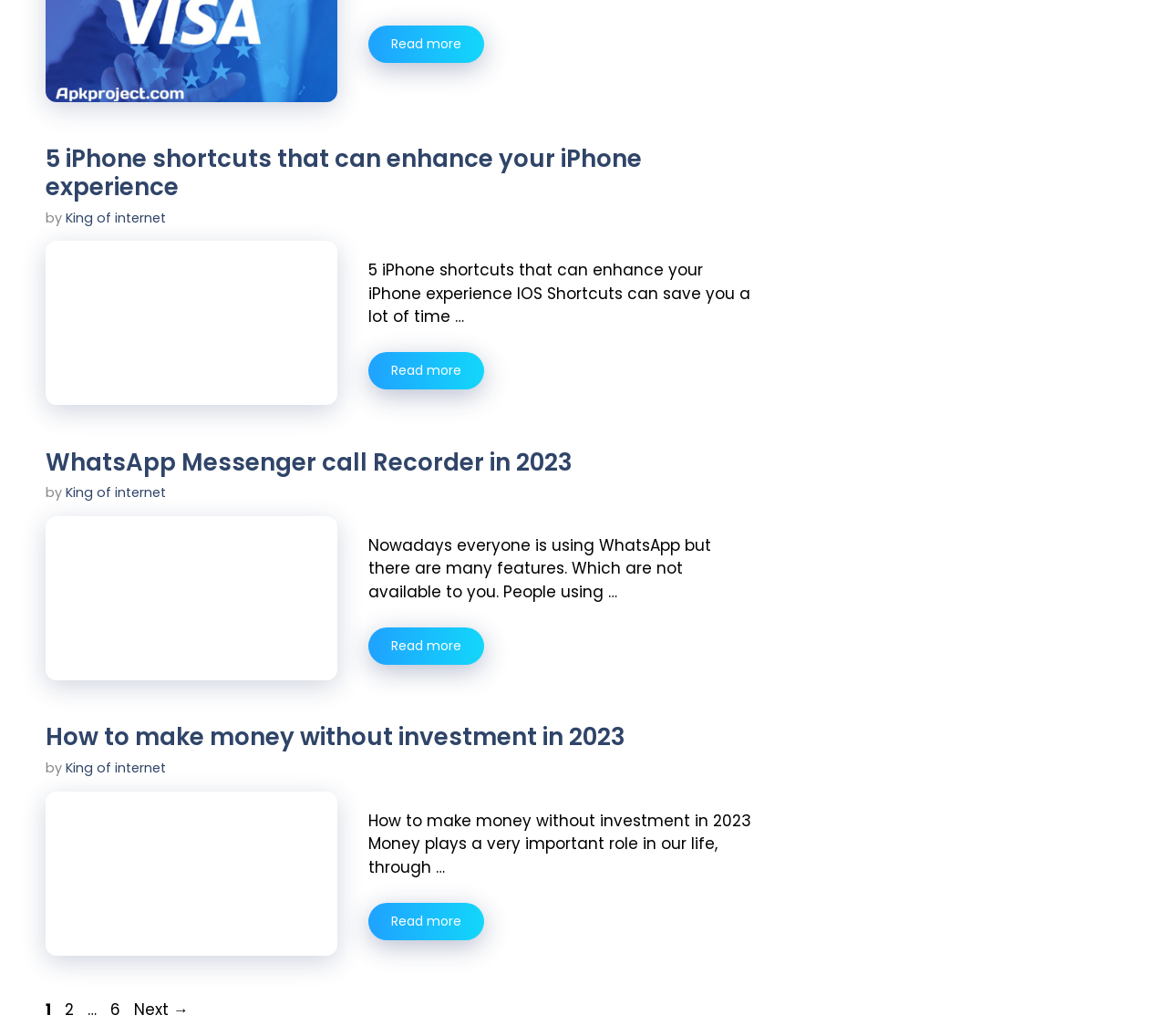Please provide a brief answer to the following inquiry using a single word or phrase:
What is the title of the second article?

WhatsApp Messenger call Recorder in 2023